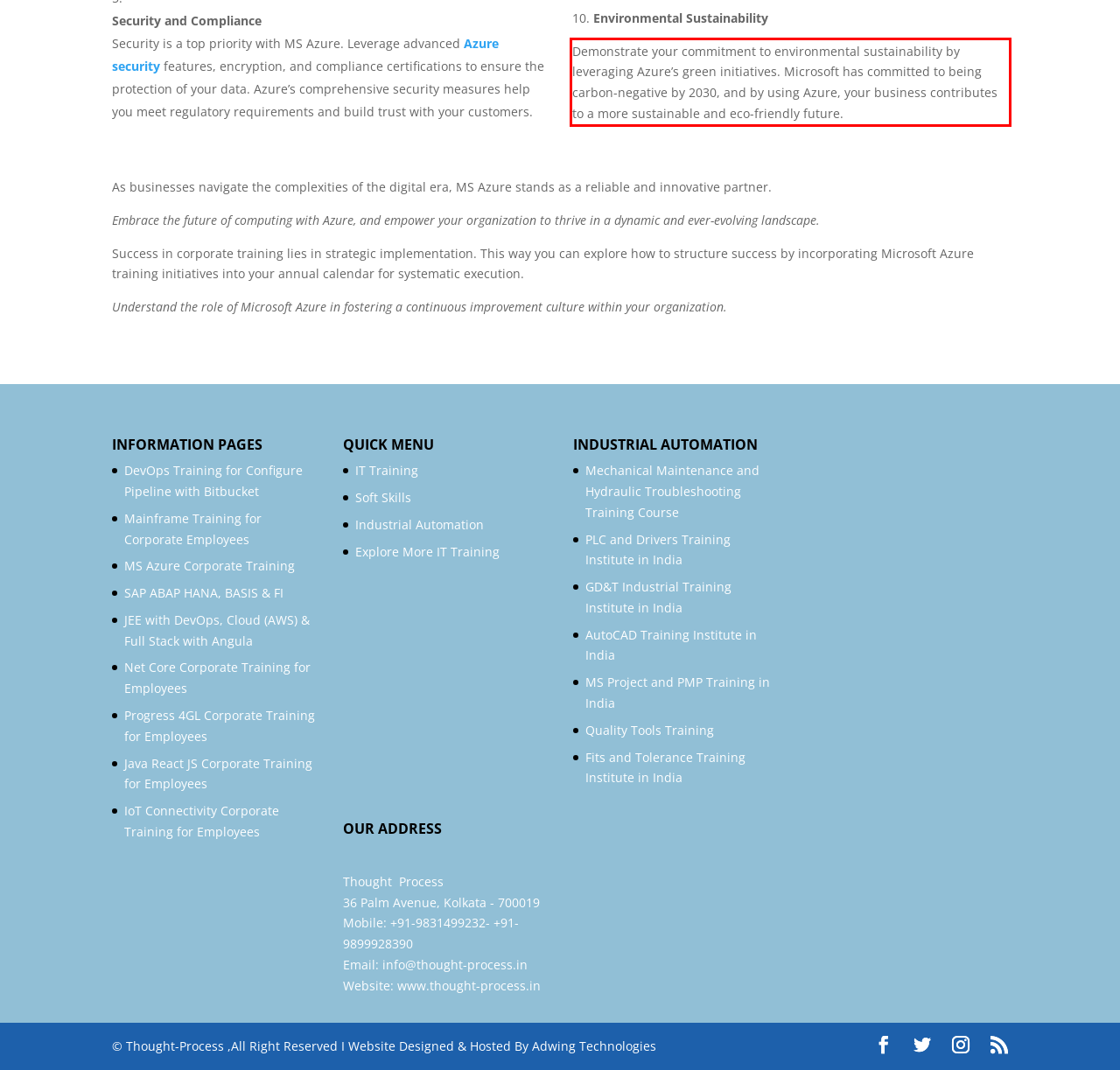With the given screenshot of a webpage, locate the red rectangle bounding box and extract the text content using OCR.

Demonstrate your commitment to environmental sustainability by leveraging Azure’s green initiatives. Microsoft has committed to being carbon-negative by 2030, and by using Azure, your business contributes to a more sustainable and eco-friendly future.